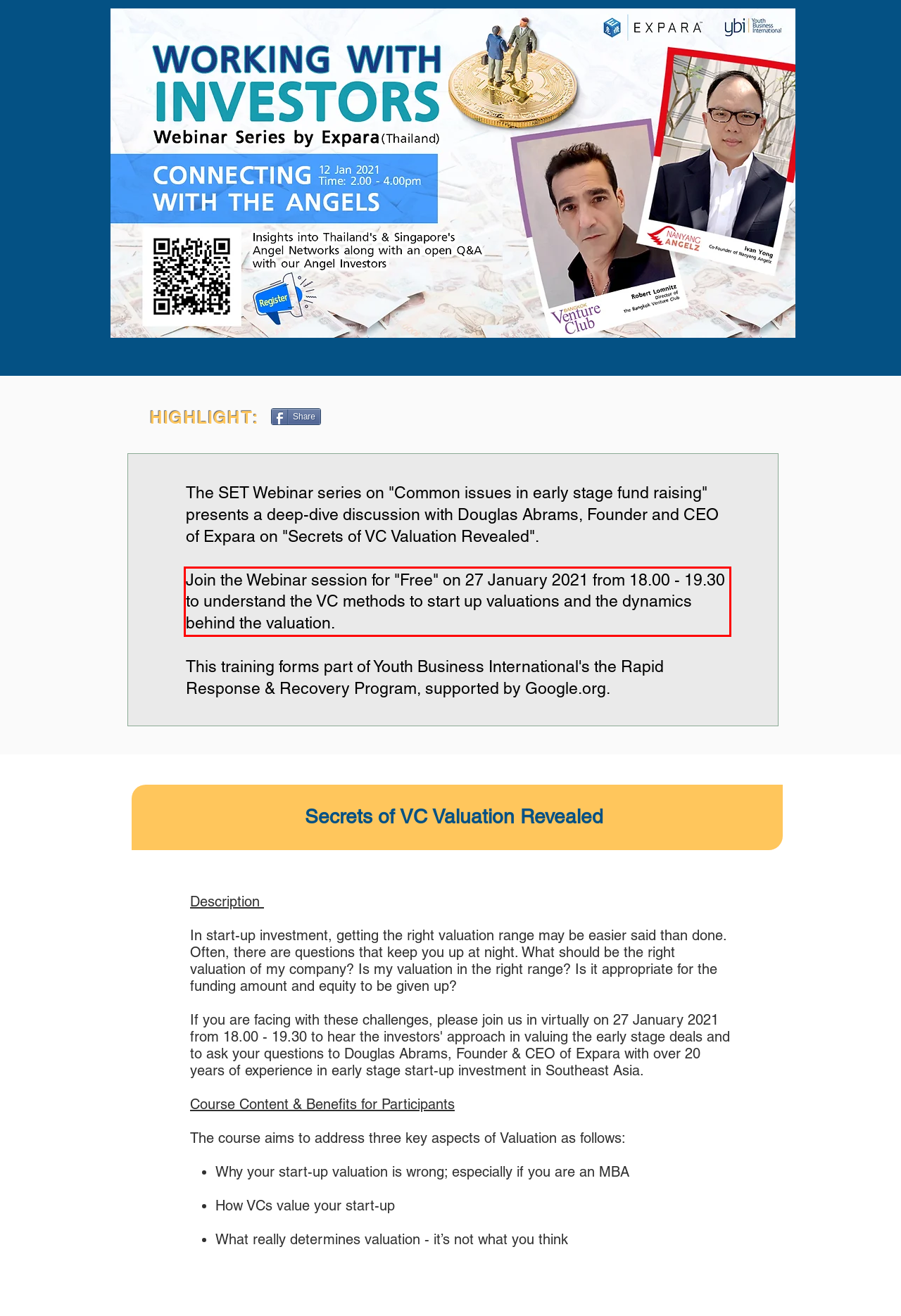Within the screenshot of the webpage, there is a red rectangle. Please recognize and generate the text content inside this red bounding box.

Join the Webinar session for "Free" on 27 January 2021 from 18.00 - 19.30 to understand the VC methods to start up valuations and the dynamics behind the valuation.